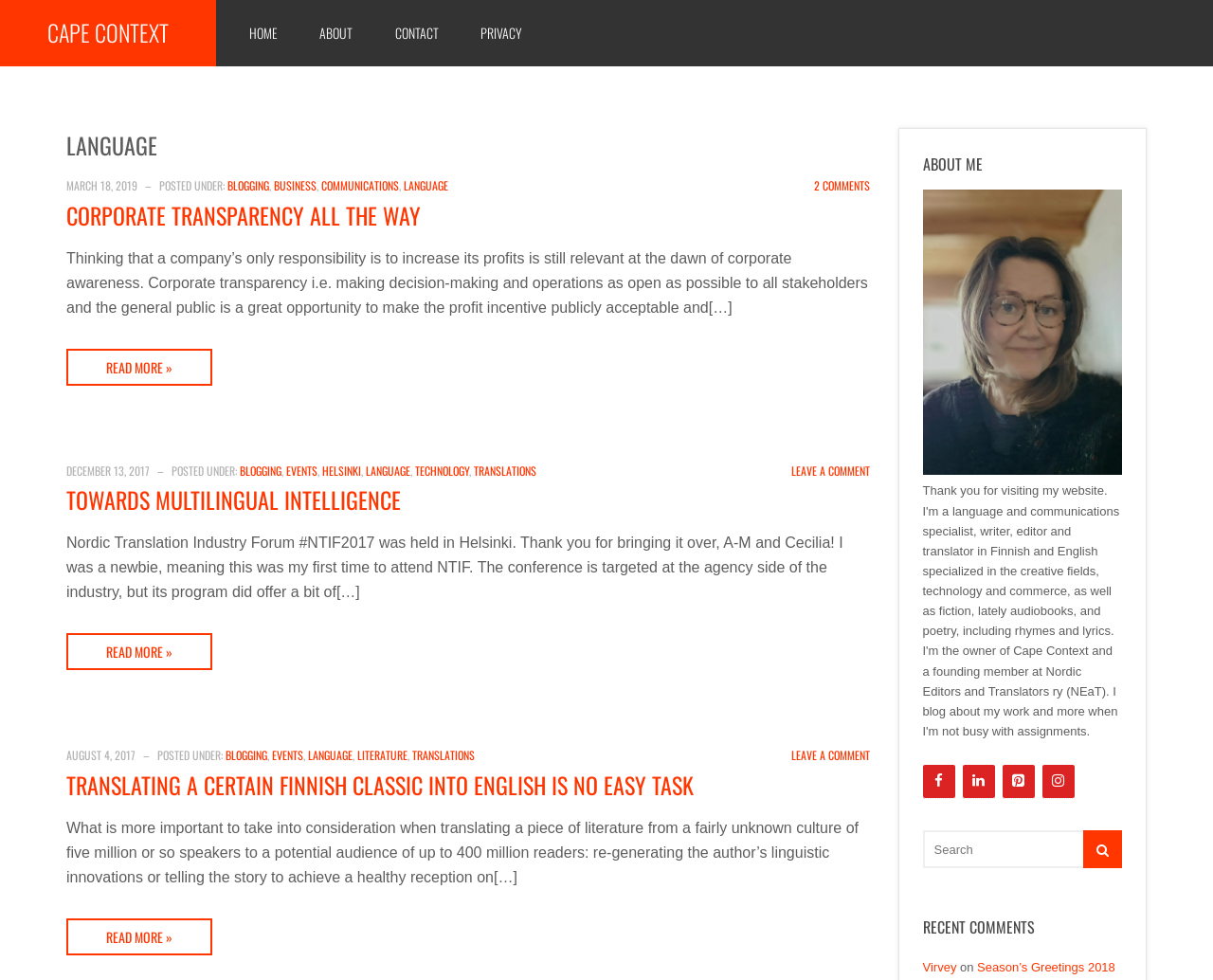Find the bounding box coordinates of the clickable element required to execute the following instruction: "View the 'ABOUT ME' section". Provide the coordinates as four float numbers between 0 and 1, i.e., [left, top, right, bottom].

[0.761, 0.156, 0.925, 0.179]